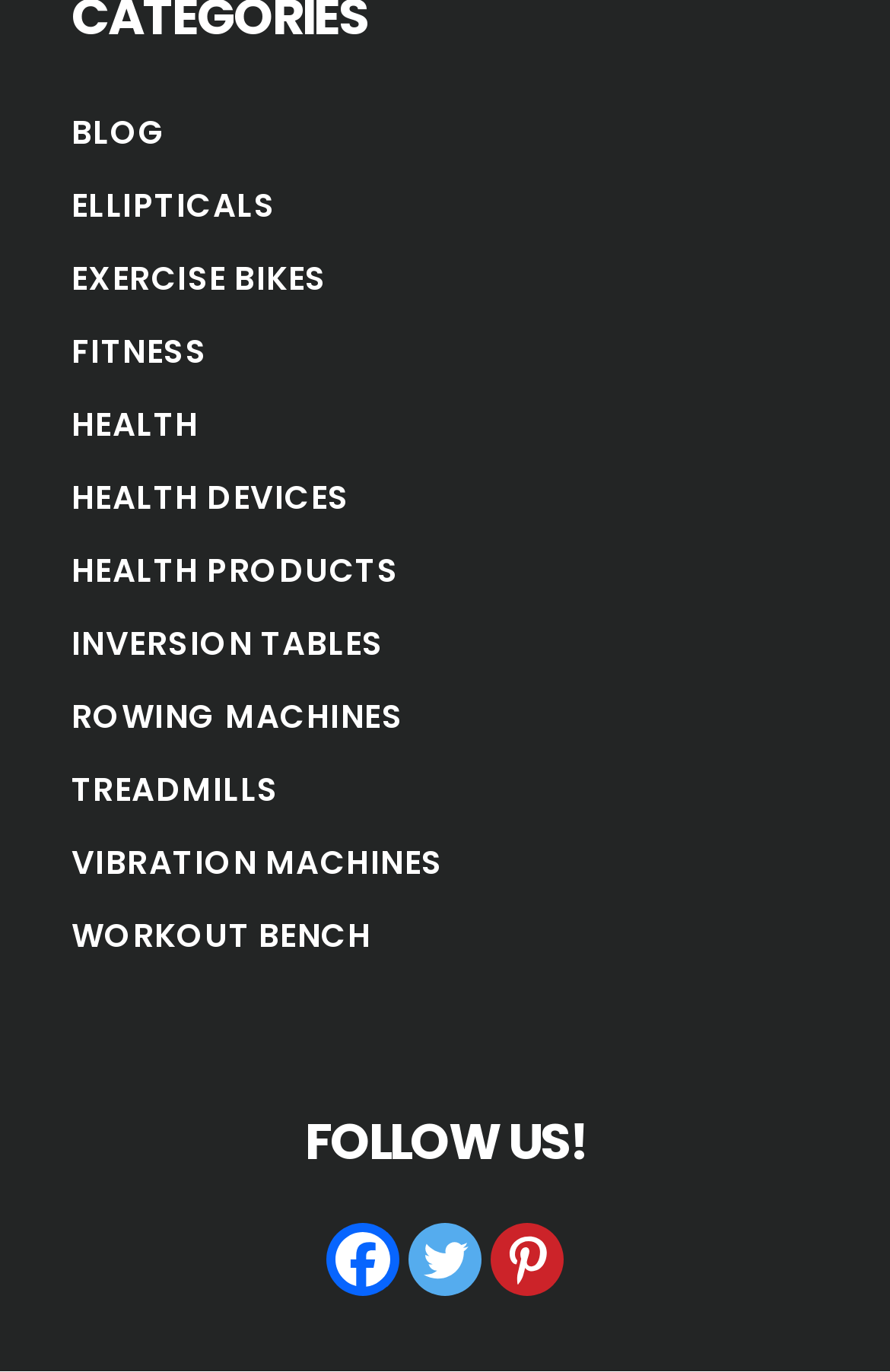What is the first link on the webpage? Refer to the image and provide a one-word or short phrase answer.

BLOG